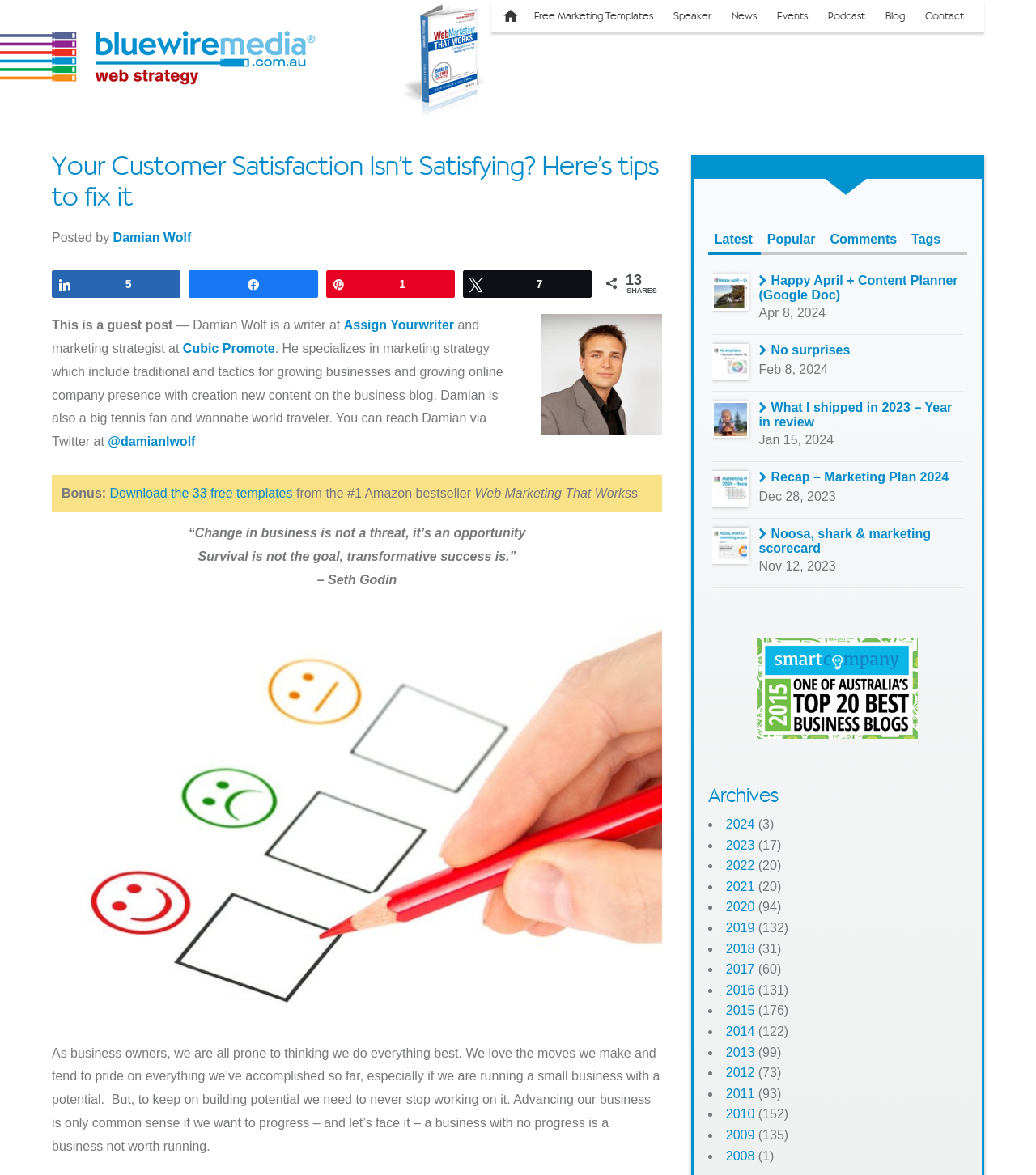Extract the heading text from the webpage.

Your Customer Satisfaction Isn’t Satisfying? Here’s tips to fix it